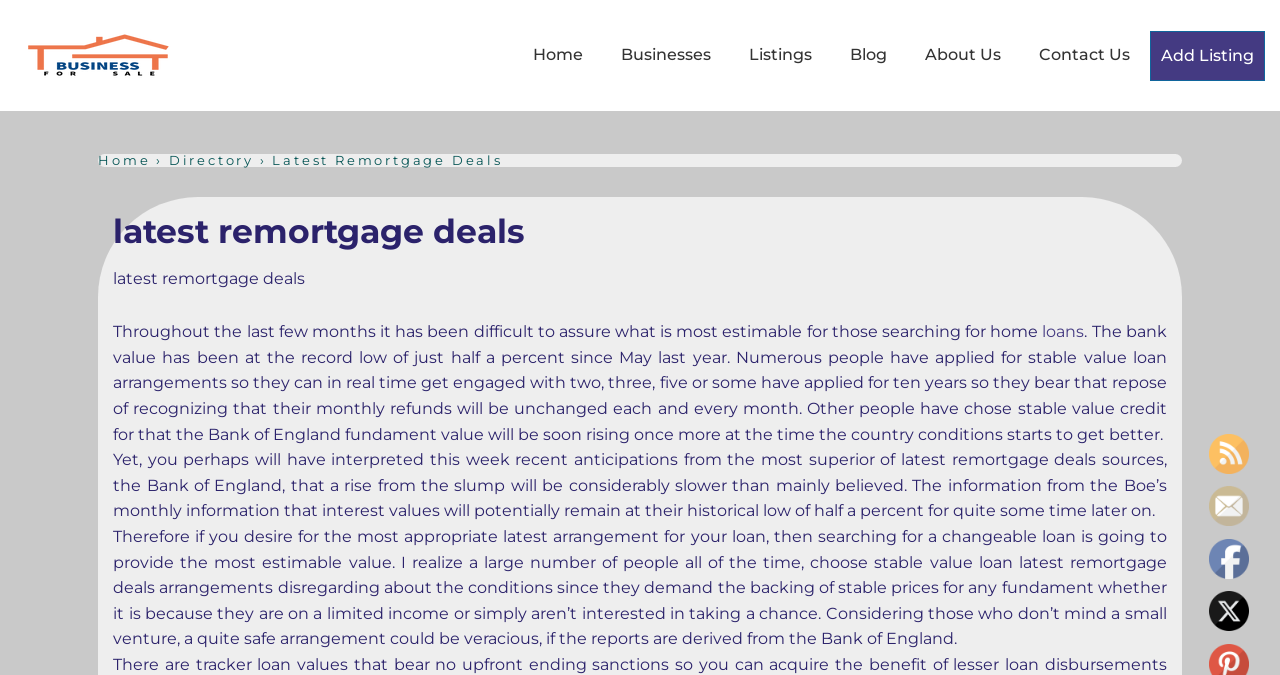Using the provided element description "Contact Us", determine the bounding box coordinates of the UI element.

[0.798, 0.045, 0.897, 0.116]